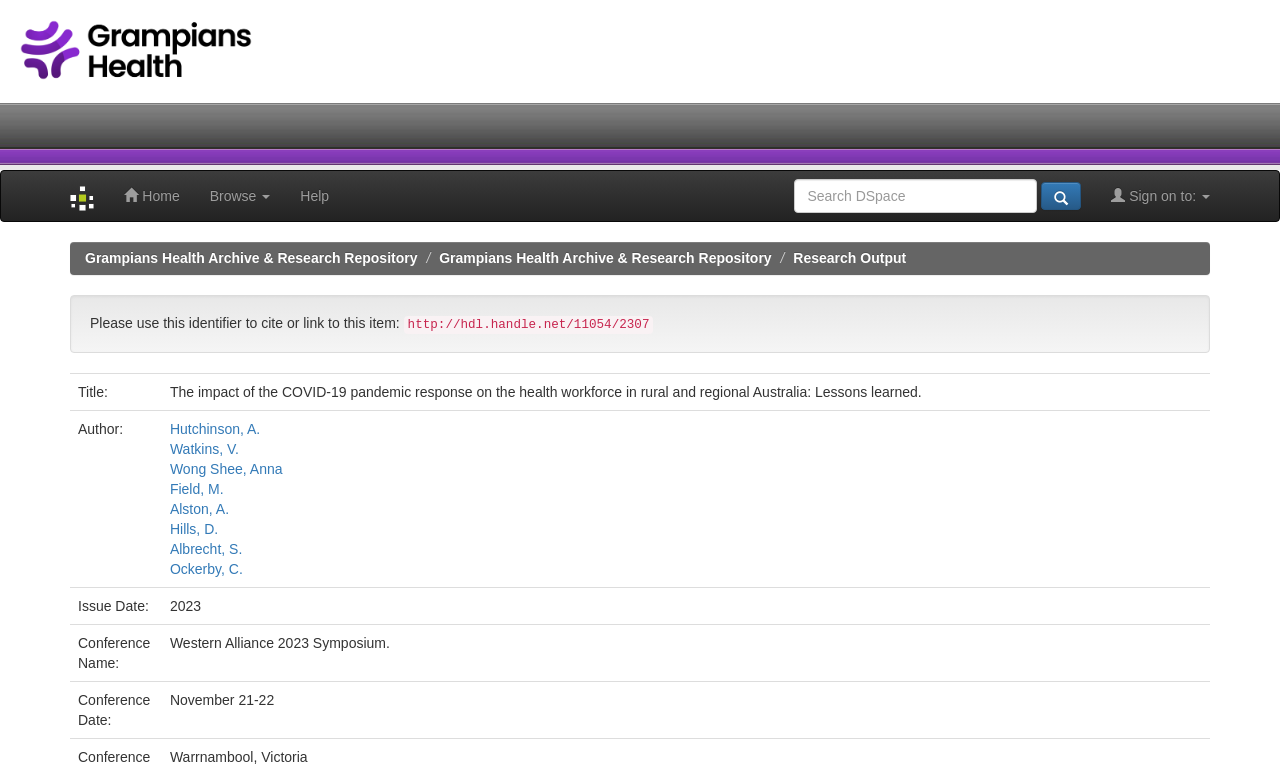Extract the bounding box coordinates for the described element: "Browse". The coordinates should be represented as four float numbers between 0 and 1: [left, top, right, bottom].

[0.152, 0.223, 0.223, 0.288]